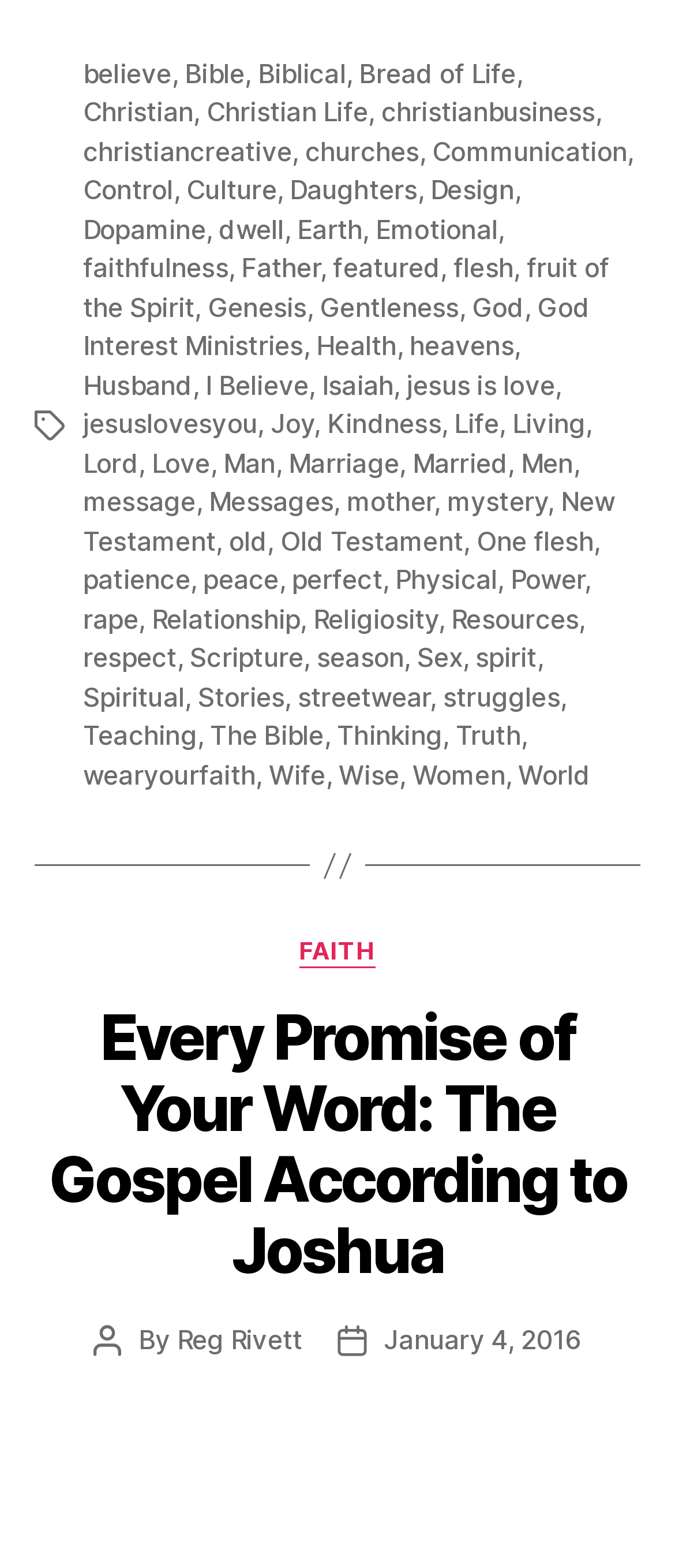Answer the question briefly using a single word or phrase: 
Are there any tags related to the Bible?

Yes